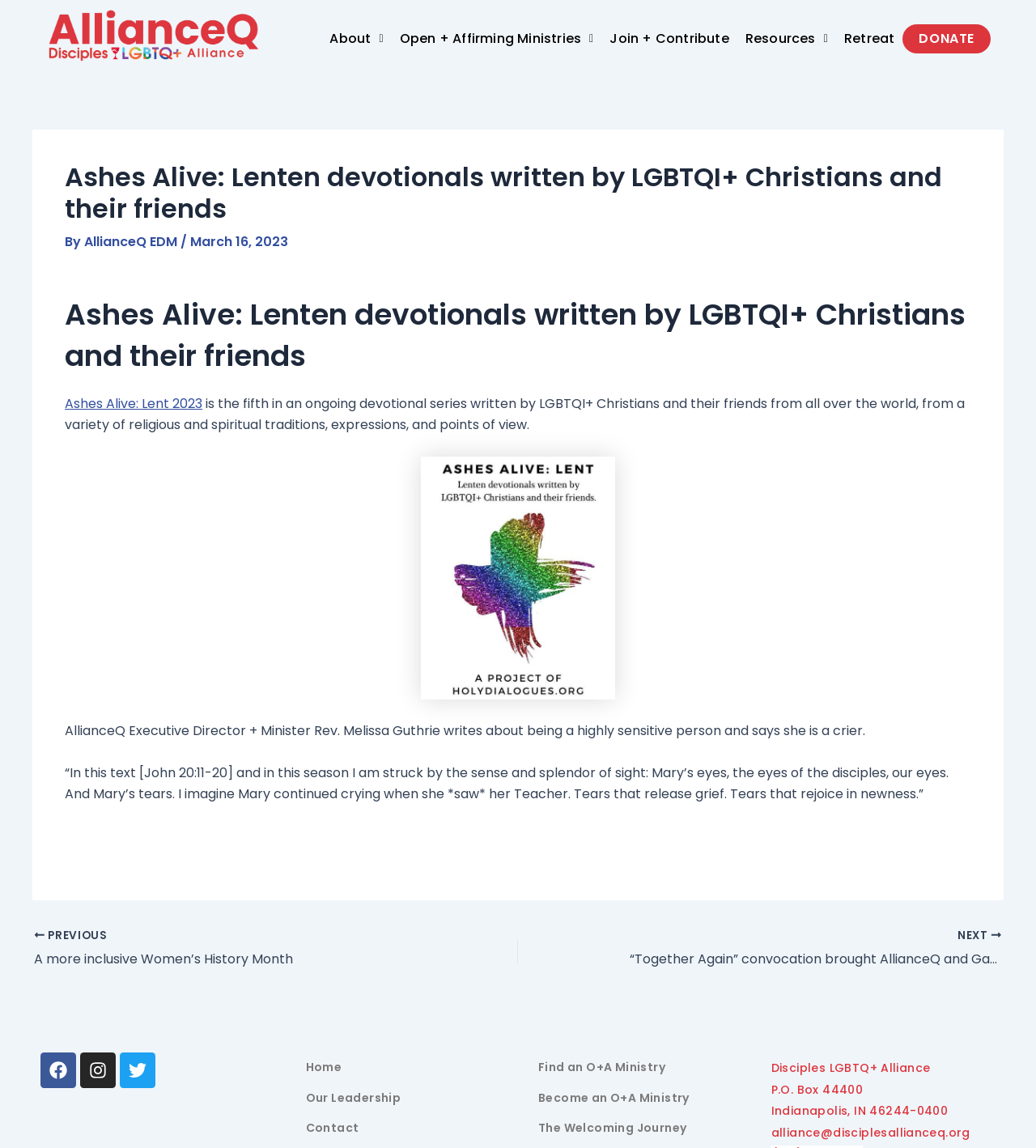What is the date of the article?
Refer to the image and provide a one-word or short phrase answer.

March 16, 2023